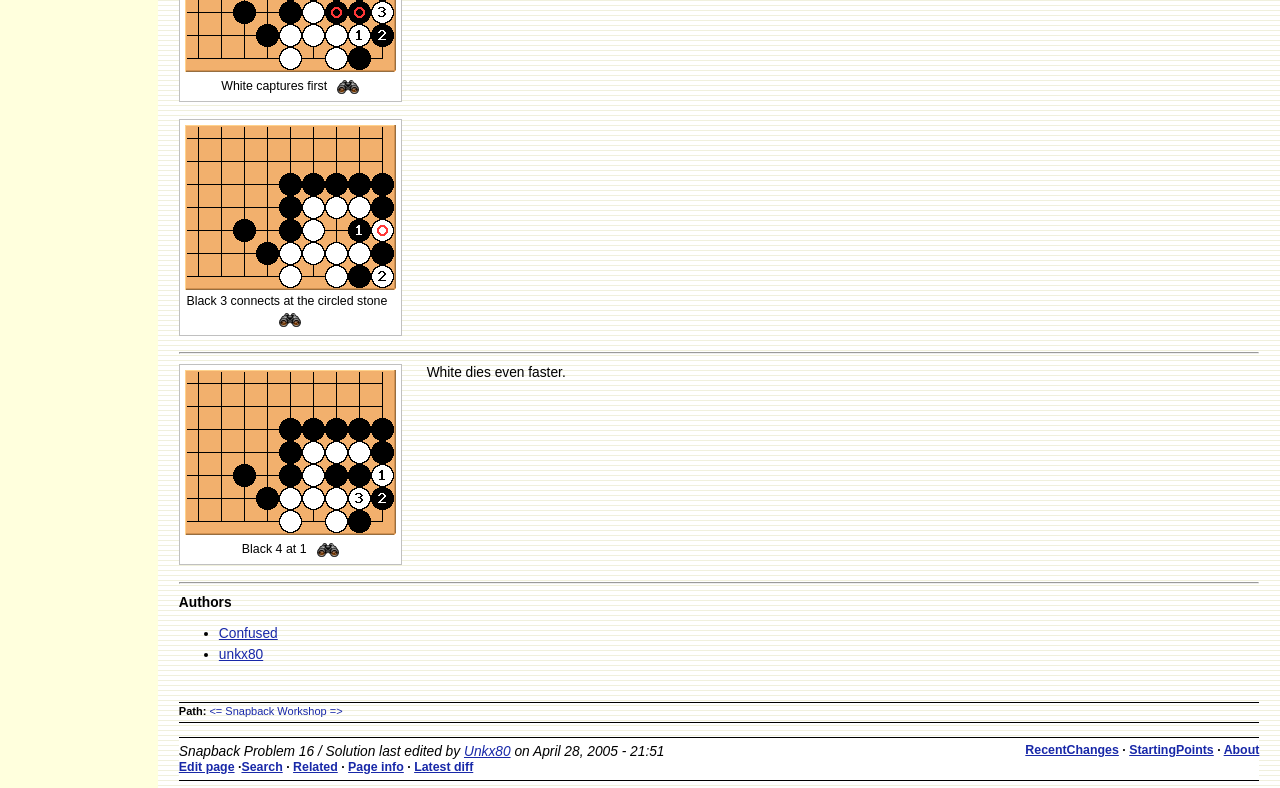Locate the bounding box coordinates of the element I should click to achieve the following instruction: "Click the 'Jack 3' link".

None